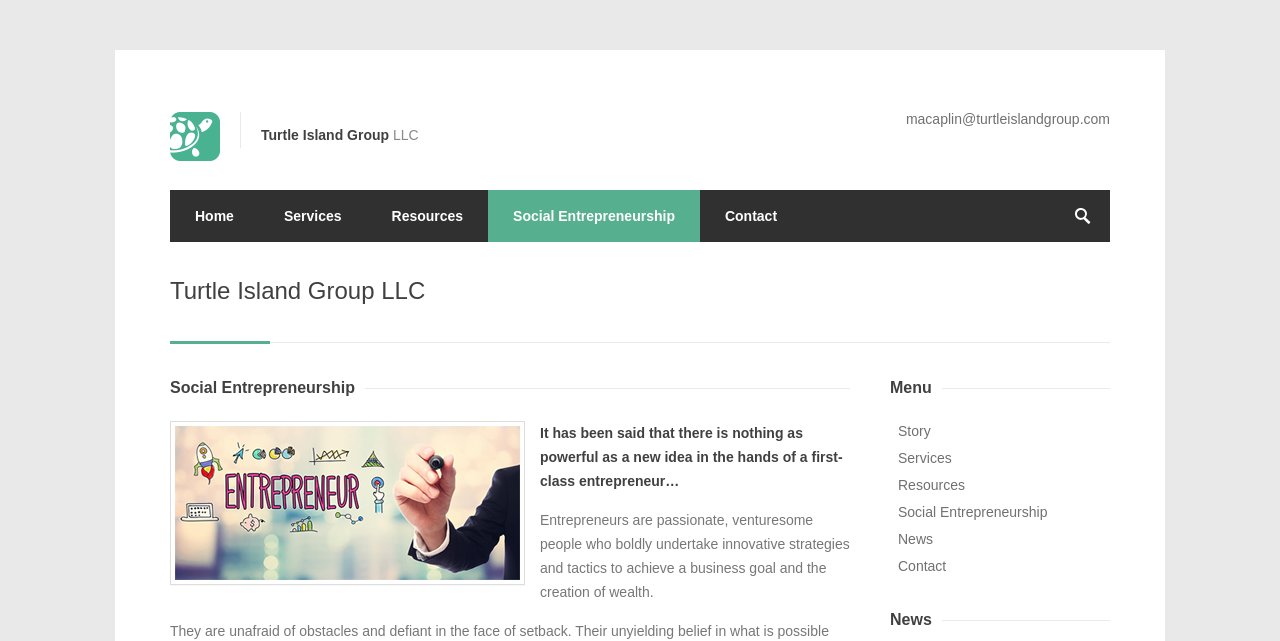Write a detailed summary of the webpage, including text, images, and layout.

The webpage is about Turtle Island Group LLC, a company focused on social entrepreneurship. At the top left corner, there is a logo image. Below the logo, there is a navigation menu with links to 'Home', 'Services', 'Resources', 'Social Entrepreneurship', and 'Contact'. 

To the right of the navigation menu, there is a text box. Above the navigation menu, there is an email address 'macaplin@turtleislandgroup.com' as a link. 

The main content of the webpage is divided into two sections. On the left side, there is a heading 'Turtle Island Group LLC' followed by two paragraphs of text describing the power of entrepreneurship and the characteristics of entrepreneurs. 

On the right side, there is a menu with links to 'Story', 'Services', 'Resources', 'Social Entrepreneurship', 'News', and 'Contact'. Above this menu, there is a heading 'Social Entrepreneurship'. Below the menu, there is a heading 'News'.